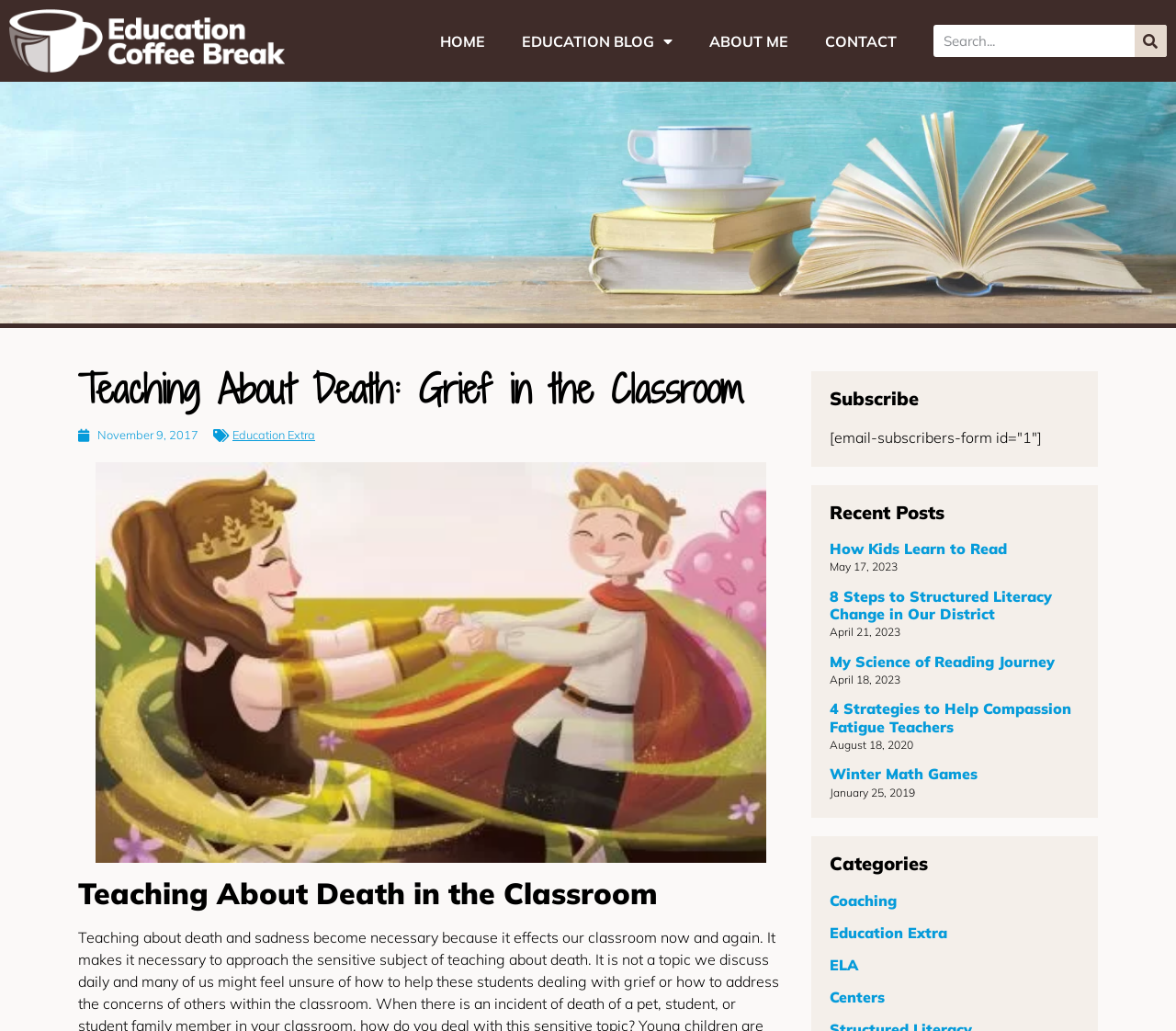Extract the bounding box coordinates for the HTML element that matches this description: "Winter Math Games". The coordinates should be four float numbers between 0 and 1, i.e., [left, top, right, bottom].

[0.705, 0.742, 0.831, 0.76]